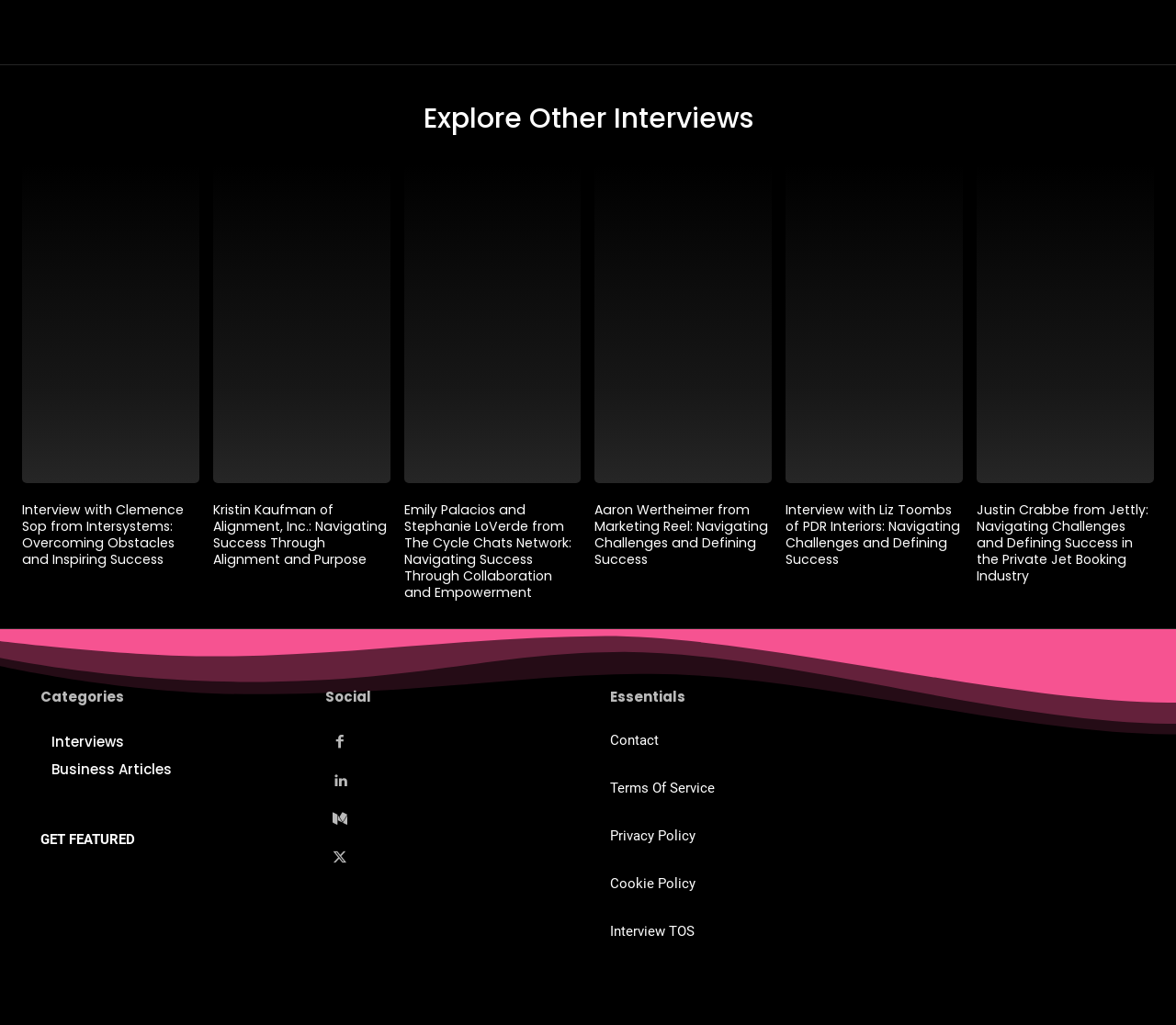Please identify the bounding box coordinates for the region that you need to click to follow this instruction: "Read the interview with Clemence Sop from Intersystems".

[0.019, 0.16, 0.169, 0.471]